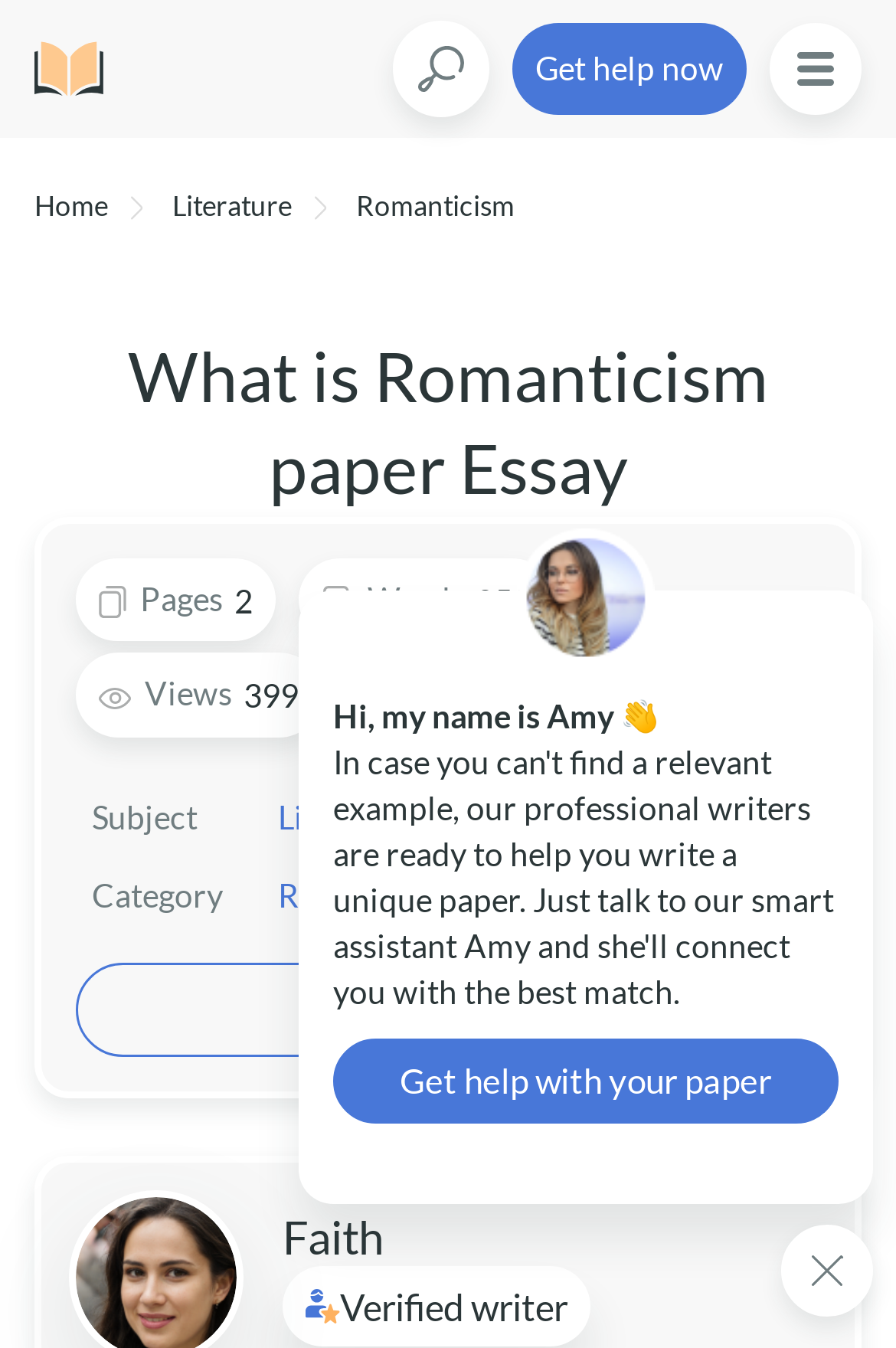What is the category of the essay?
Please provide an in-depth and detailed response to the question.

The category of the essay is located in the middle of the webpage, under the 'Category' label, and it is a link with the text 'Romanticism'.